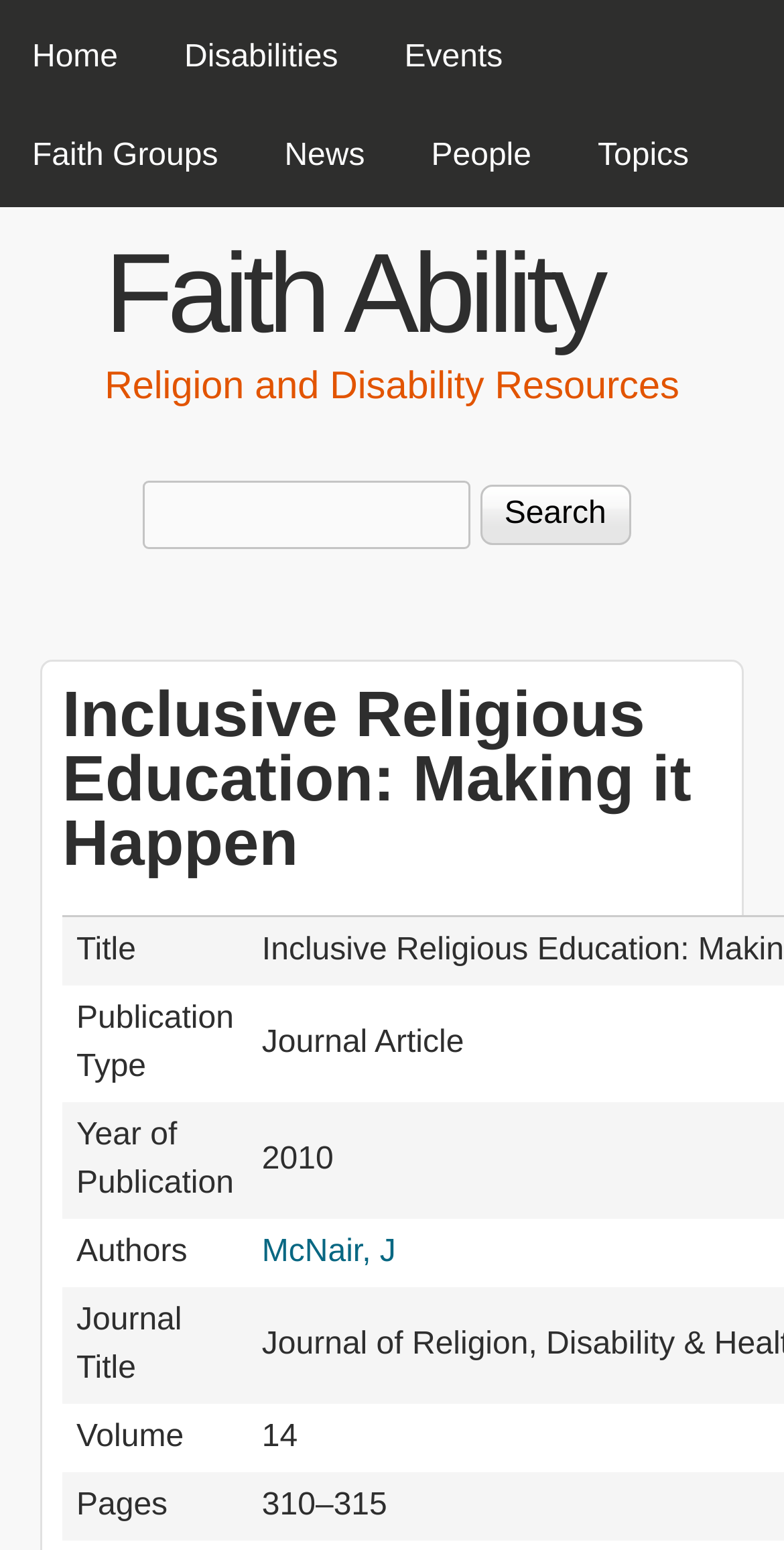Find the bounding box coordinates of the element's region that should be clicked in order to follow the given instruction: "Learn about Disabilities". The coordinates should consist of four float numbers between 0 and 1, i.e., [left, top, right, bottom].

[0.194, 0.006, 0.472, 0.069]